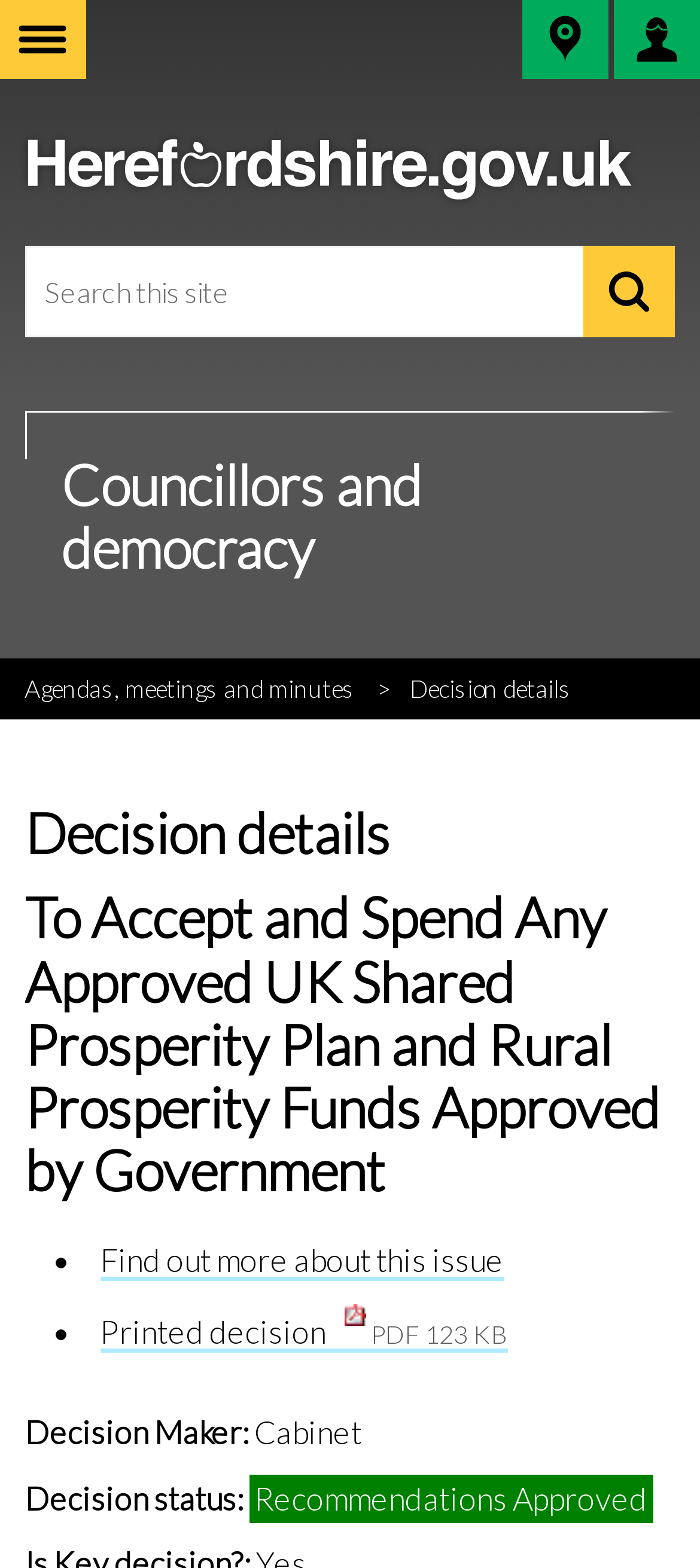What type of document can be printed?
Please provide a single word or phrase as the answer based on the screenshot.

PDF